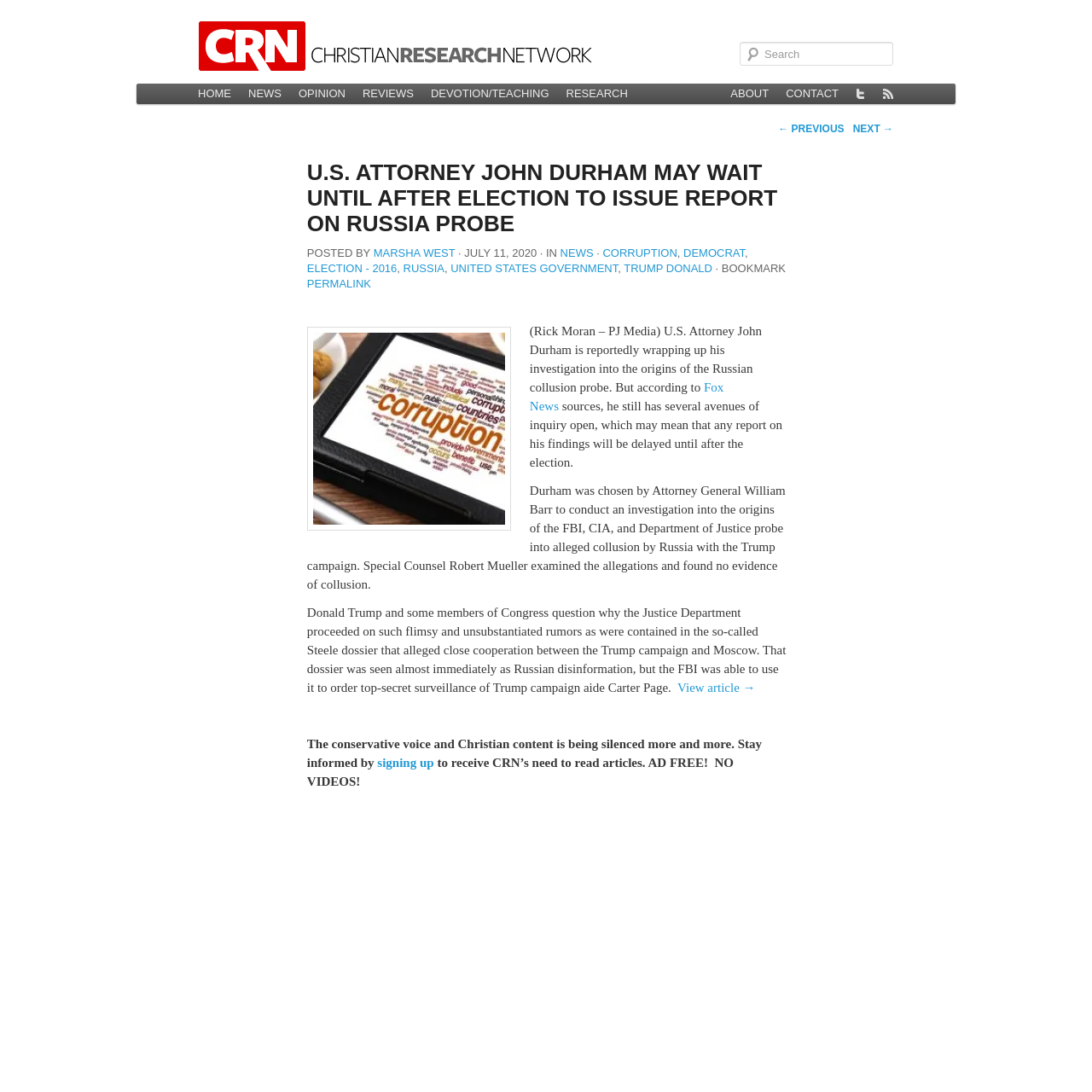Please predict the bounding box coordinates of the element's region where a click is necessary to complete the following instruction: "Explore E-Journal RCTC". The coordinates should be represented by four float numbers between 0 and 1, i.e., [left, top, right, bottom].

None